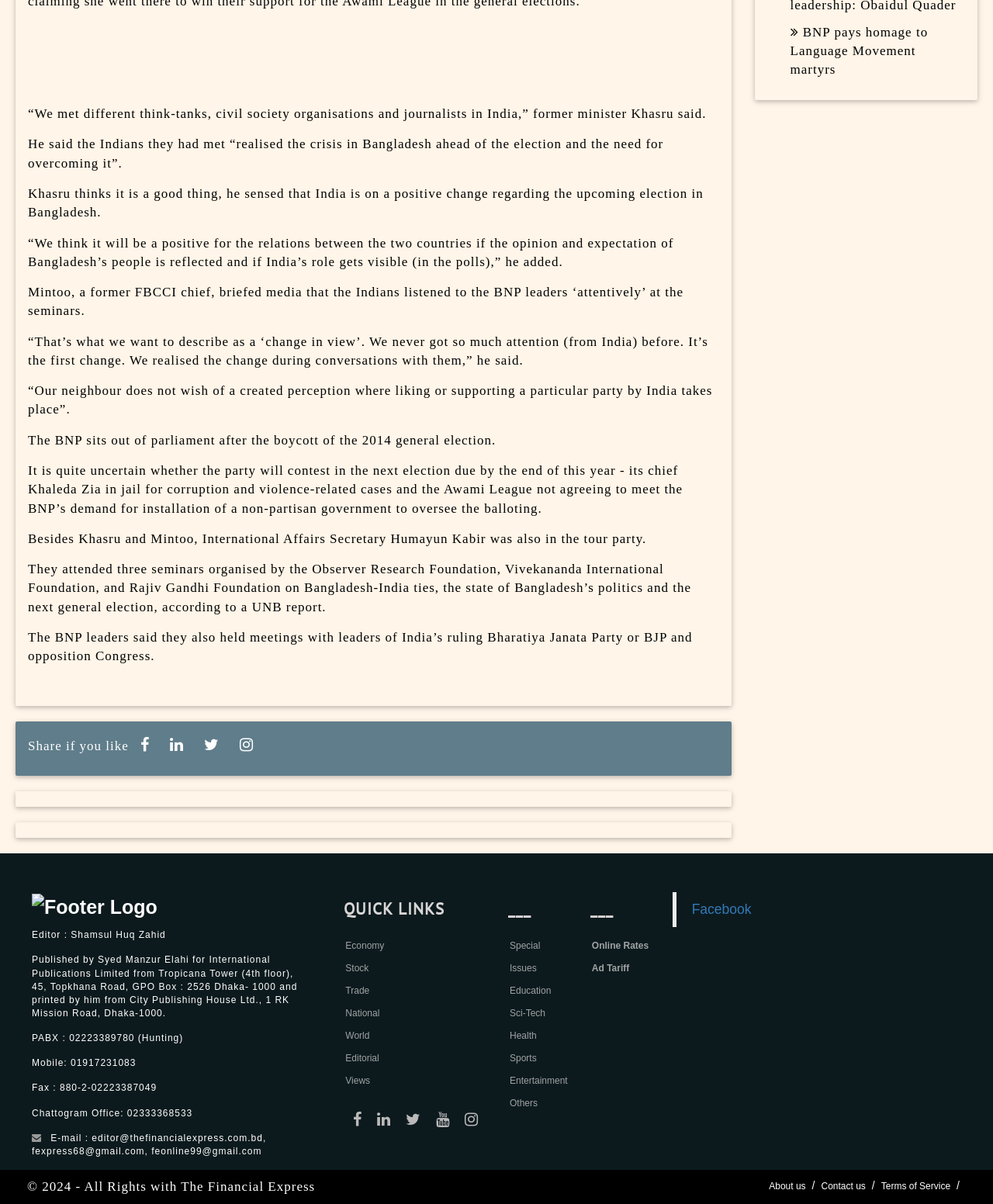What is the name of the publication that published this article?
Based on the visual details in the image, please answer the question thoroughly.

The webpage is from The Financial Express, a publication that provides news and information on various topics, including economy, stock, trade, and national and international news.